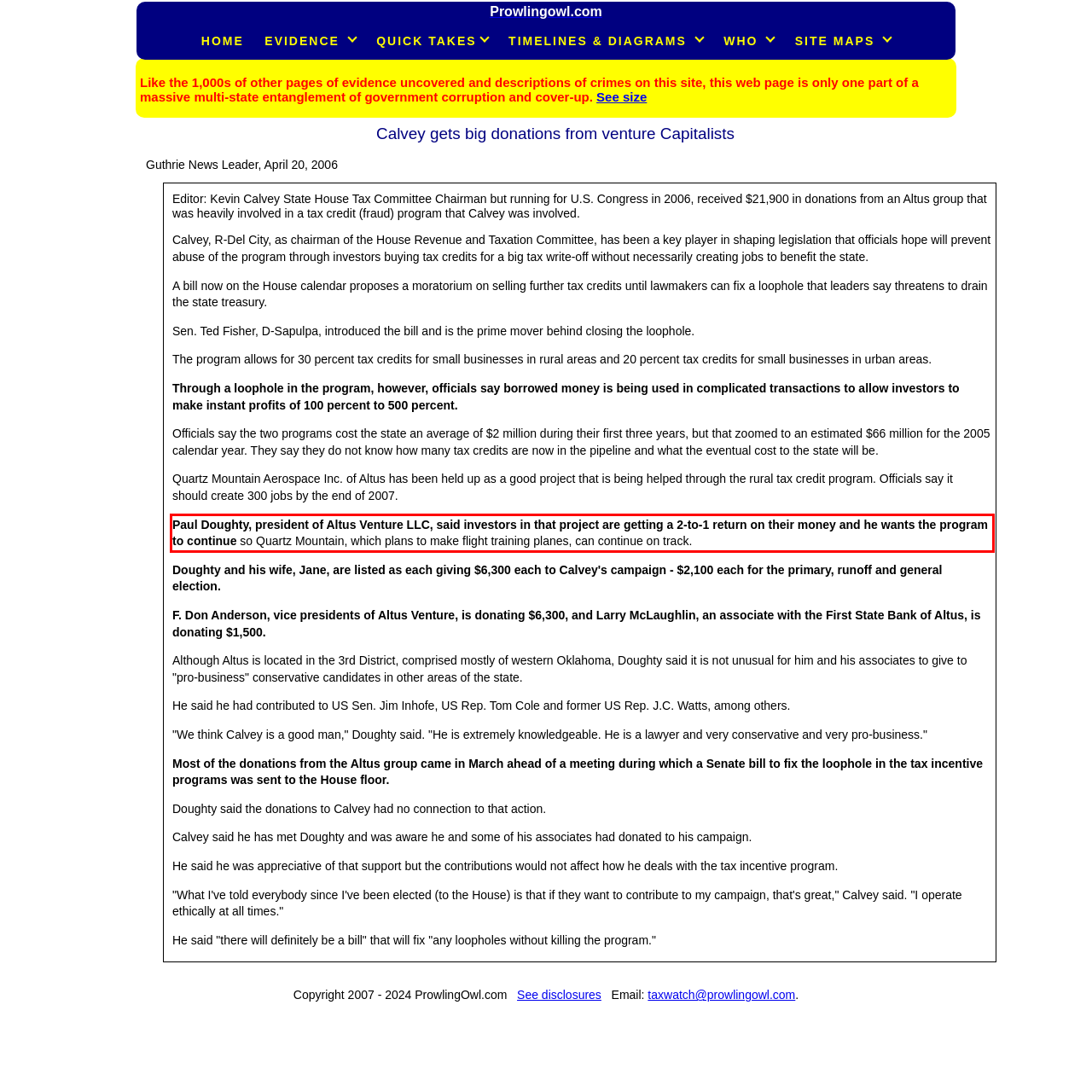You are provided with a webpage screenshot that includes a red rectangle bounding box. Extract the text content from within the bounding box using OCR.

Paul Doughty, president of Altus Venture LLC, said investors in that project are getting a 2-to-1 return on their money and he wants the program to continue so Quartz Mountain, which plans to make flight training planes, can continue on track.